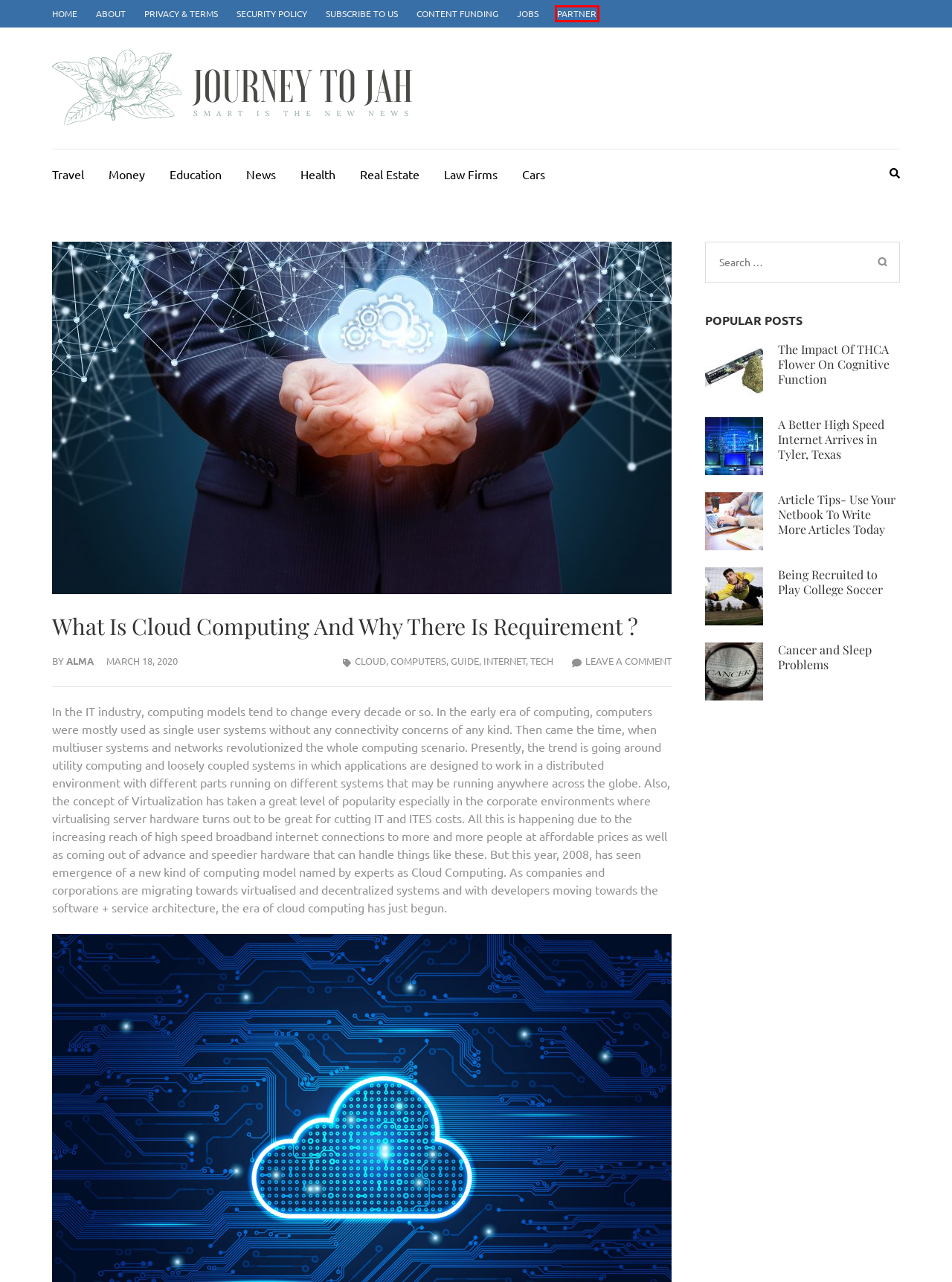Examine the screenshot of a webpage with a red bounding box around a UI element. Select the most accurate webpage description that corresponds to the new page after clicking the highlighted element. Here are the choices:
A. Partner
B. Article Tips- Use Your Netbook To Write More Articles Today
C. Cars
D. Security Policy
E. A Better High Speed Internet Arrives in Tyler, Texas
F. Privacy & Terms
G. Law Firms
H. Cancer and Sleep Problems

A